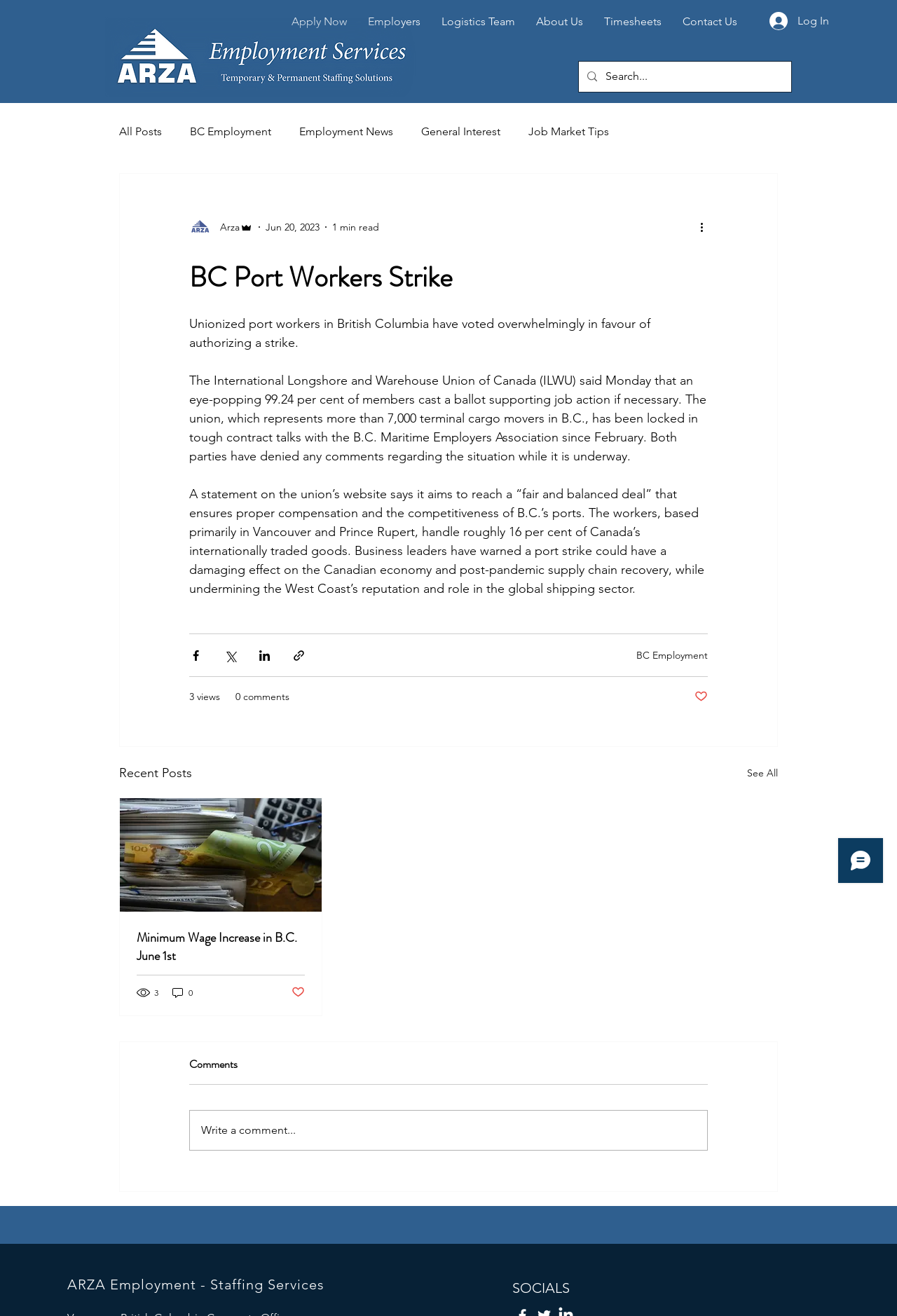Identify the primary heading of the webpage and provide its text.

BC Port Workers Strike